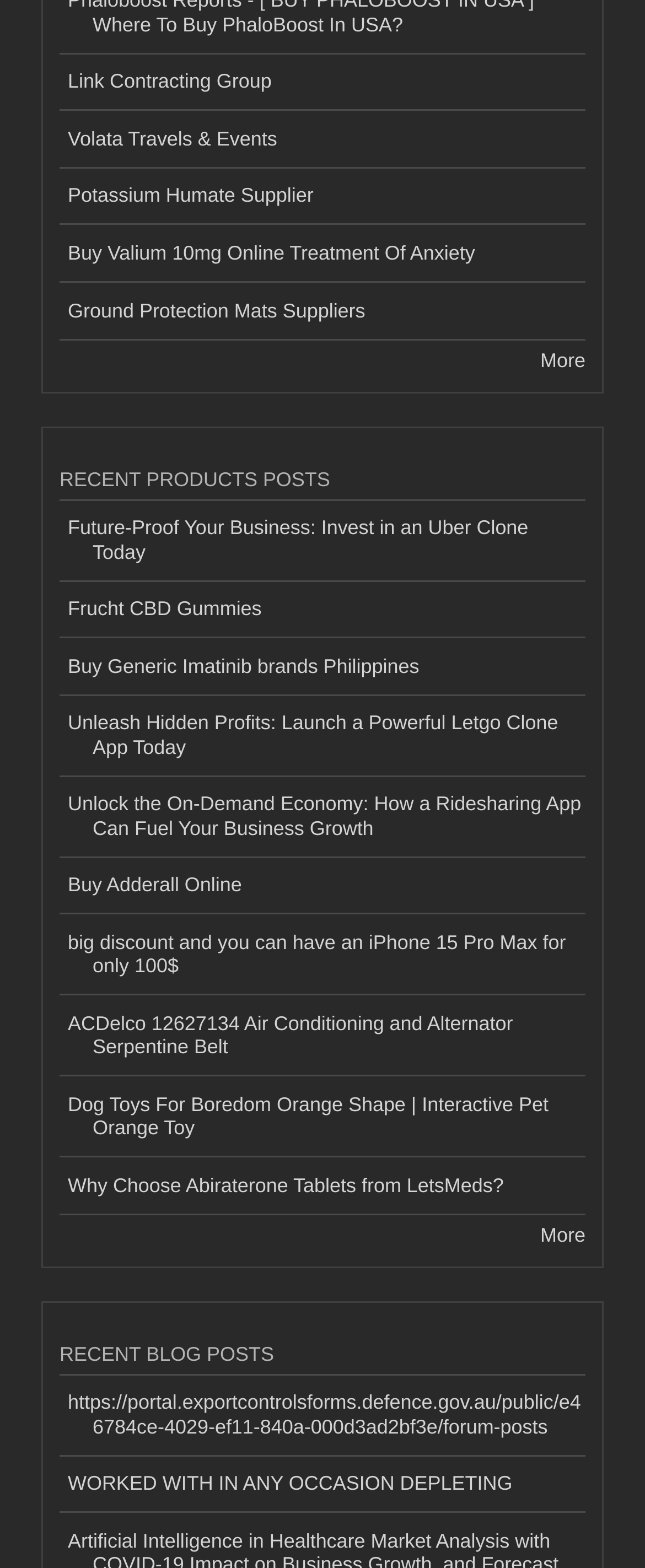Please identify the bounding box coordinates of the clickable region that I should interact with to perform the following instruction: "View Future-Proof Your Business: Invest in an Uber Clone Today". The coordinates should be expressed as four float numbers between 0 and 1, i.e., [left, top, right, bottom].

[0.092, 0.319, 0.908, 0.371]